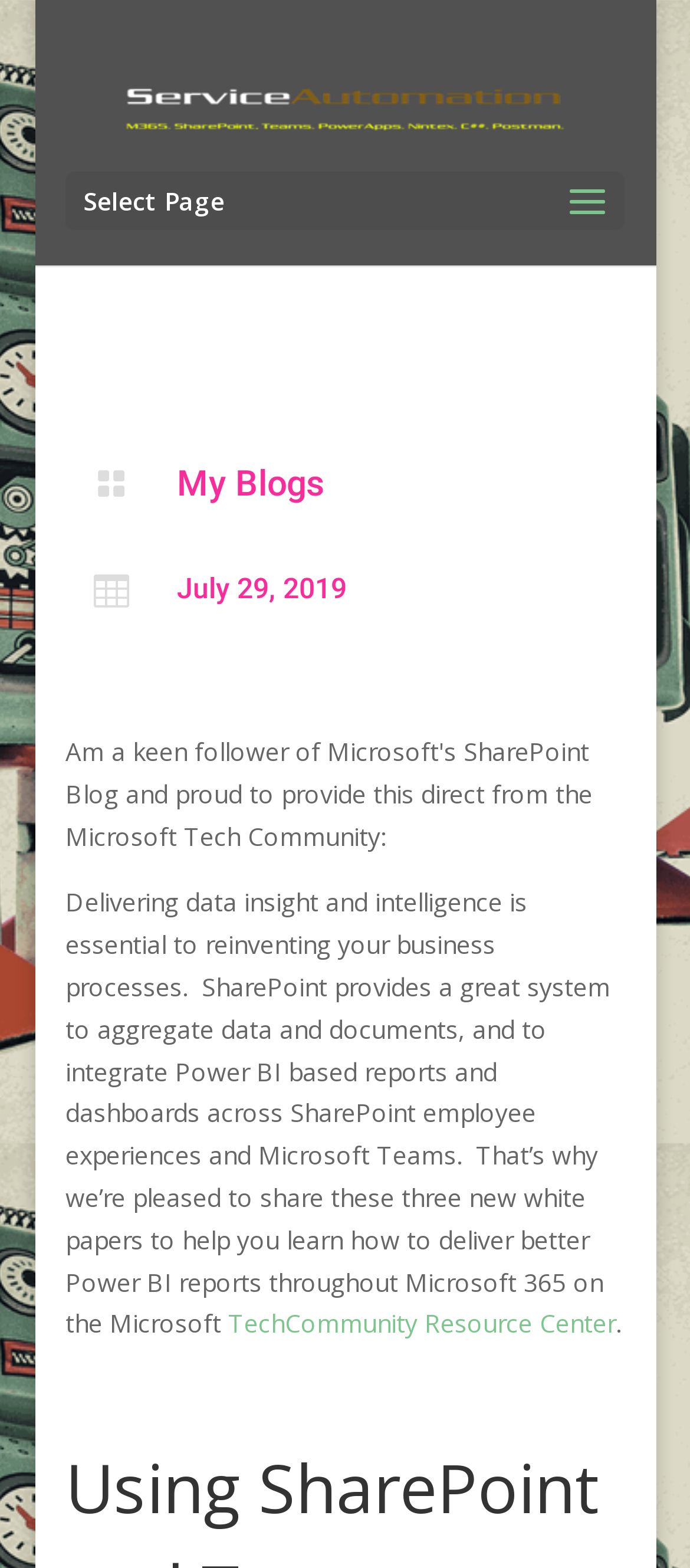What is the date of the blog post?
Give a thorough and detailed response to the question.

The date of the blog post is mentioned in the heading 'July 29, 2019' which is located in the LayoutTable element.